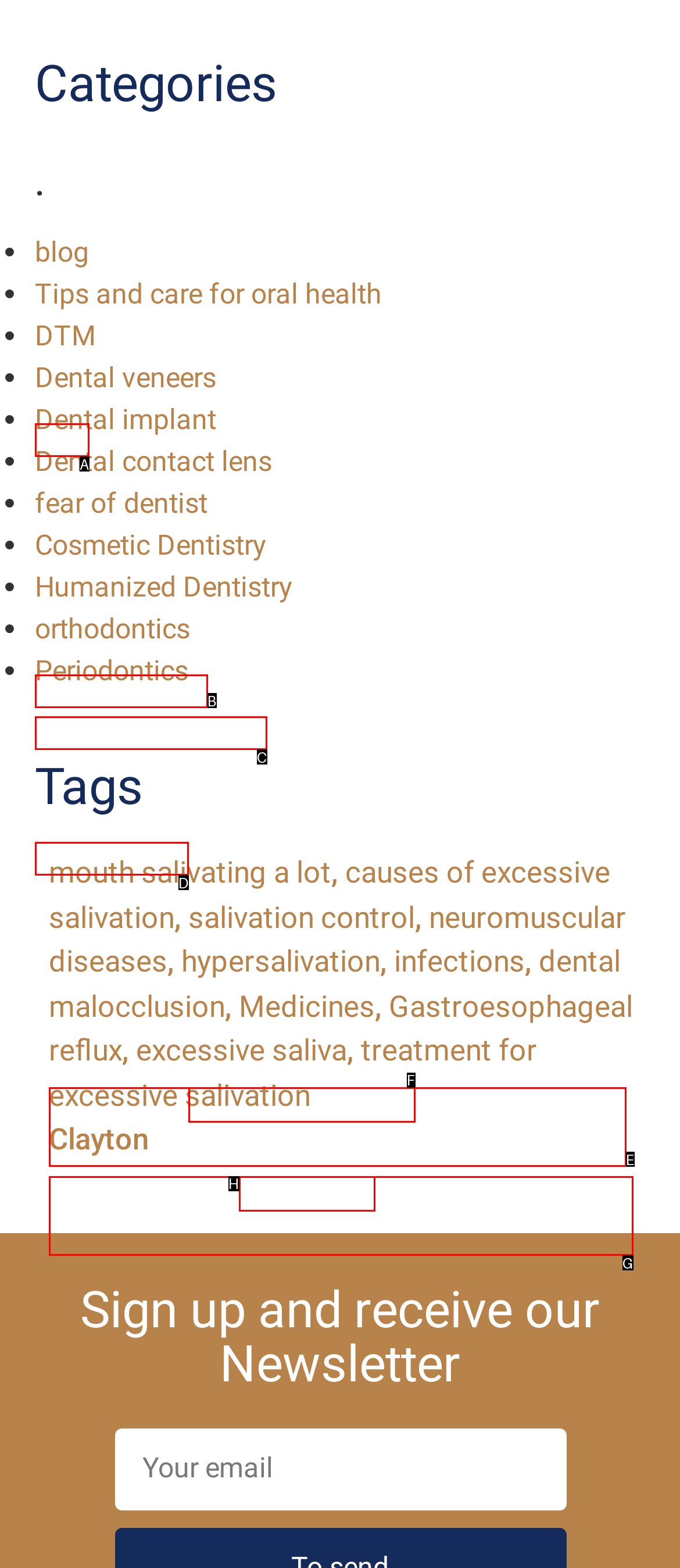Determine the option that aligns with this description: Periodontics
Reply with the option's letter directly.

D